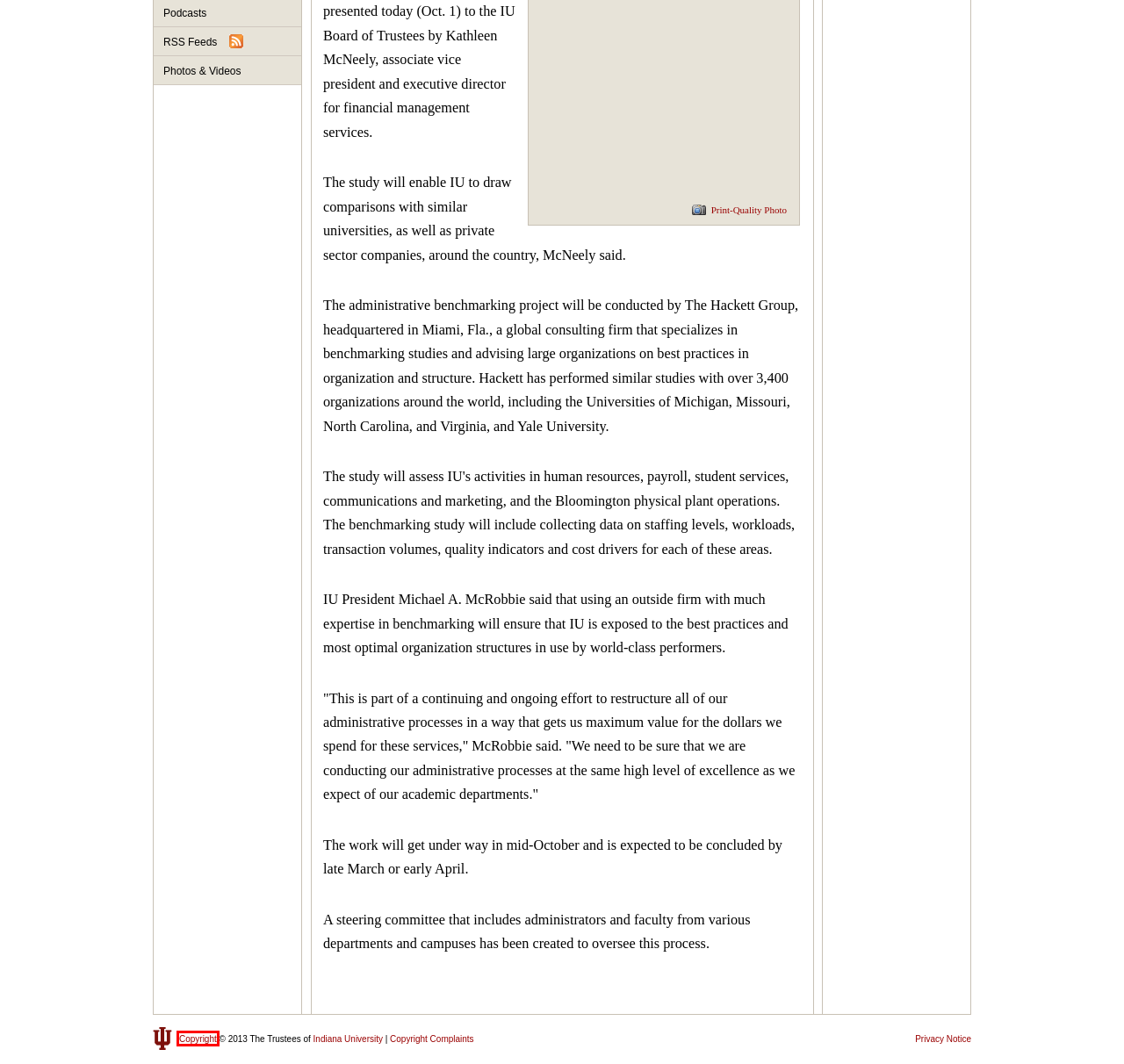You are presented with a screenshot of a webpage containing a red bounding box around an element. Determine which webpage description best describes the new webpage after clicking on the highlighted element. Here are the candidates:
A. News at IU: Indiana University
B. Privacy Notice for IU News Room:
								
					IU News Room: Indiana University
C. Copyright: Indiana University
D. Photos & Videos:
								
					IU News Room: Indiana University
E. Untitled Document
F. IU Kokomo: Indiana University
G. IU News Room: Indiana University
H. Indiana University Bloomington

C